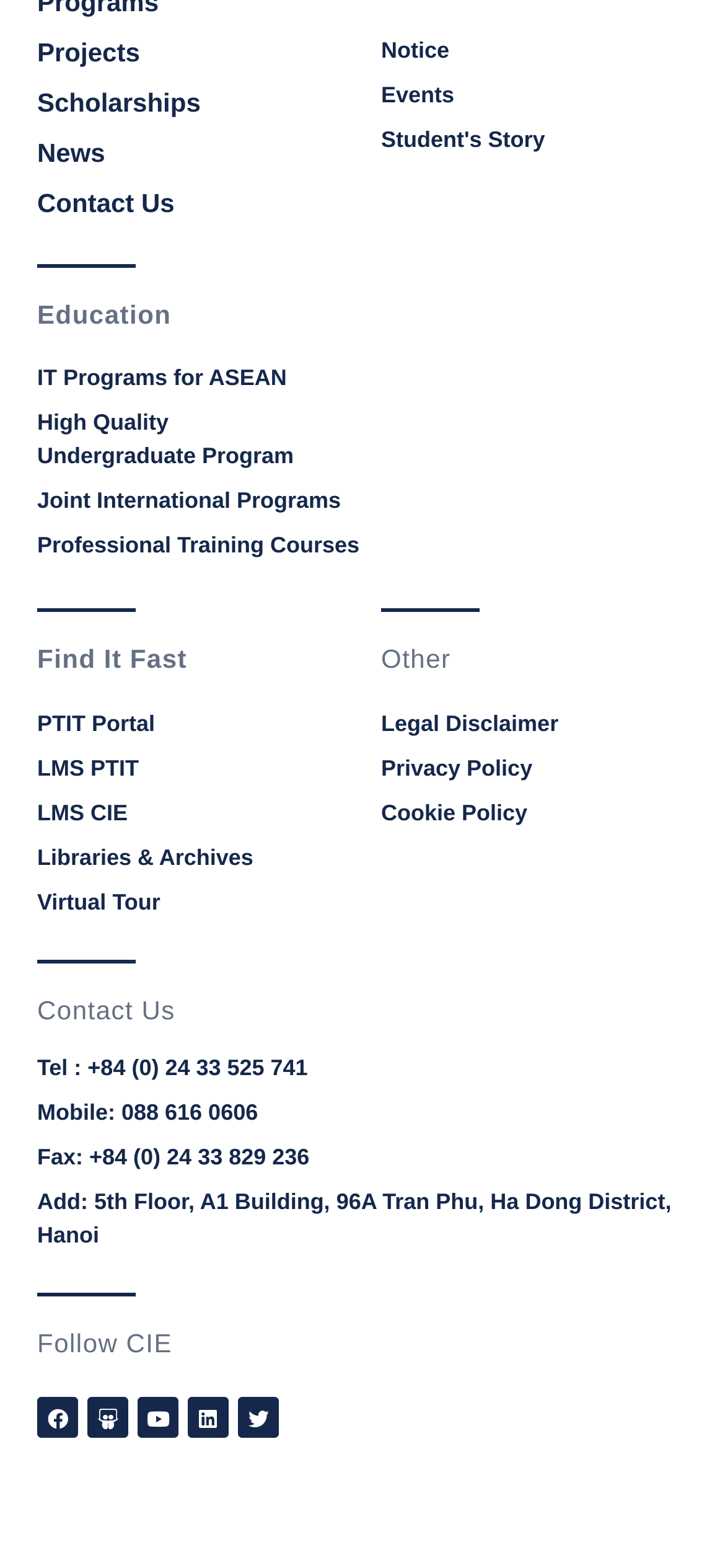Observe the image and answer the following question in detail: What is the contact phone number?

I found the contact information section and looked for the phone number, which is '+84 (0) 24 33 525 741'.